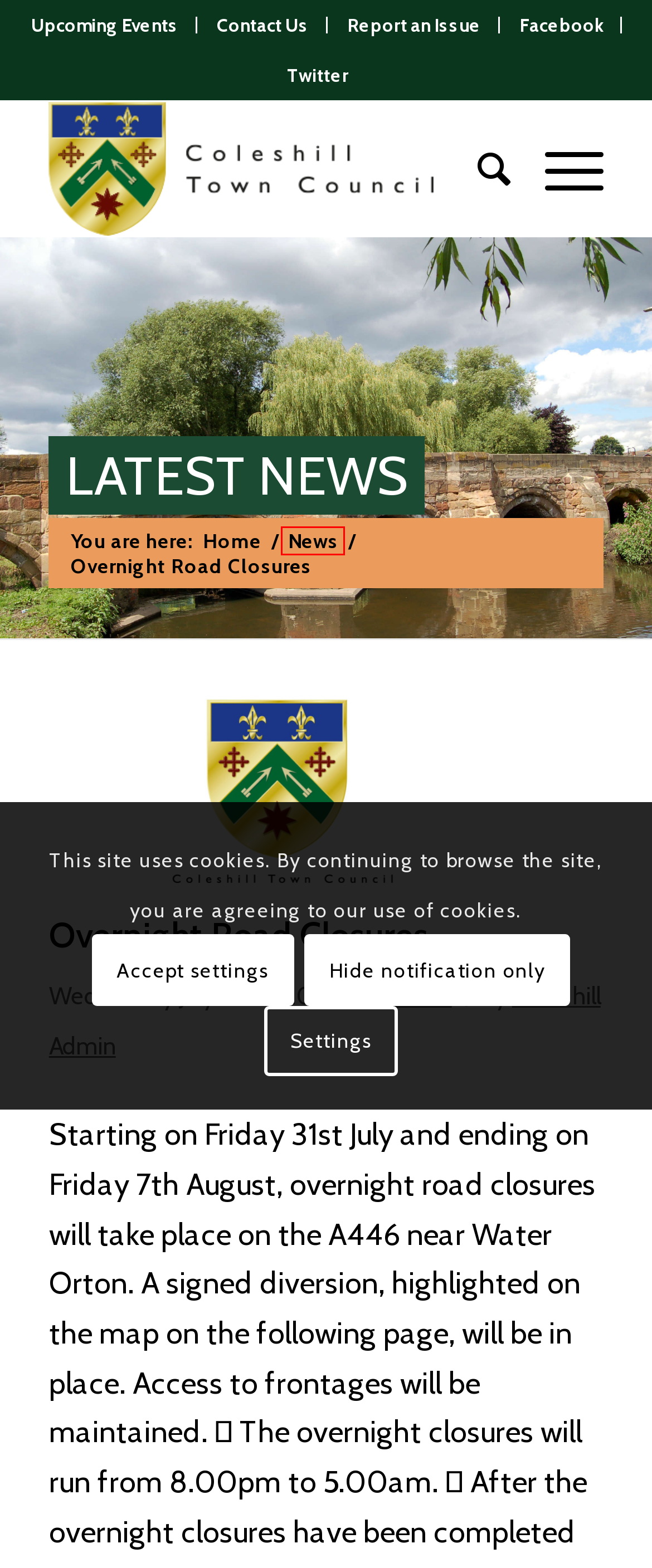You are presented with a screenshot of a webpage containing a red bounding box around a particular UI element. Select the best webpage description that matches the new webpage after clicking the element within the bounding box. Here are the candidates:
A. Parish Council Websites UK | Parish Website Packages
B. Privacy Policy – Coleshill Town Council
C. Report an issue – Coleshill Town Council
D. VK | 登录
E. Events from 26th June – 26th June – Coleshill Town Council
F. Coleshill Town Council – Serving the people of Coleshill
G. News – Coleshill Town Council
H. Contact Us – Coleshill Town Council

G